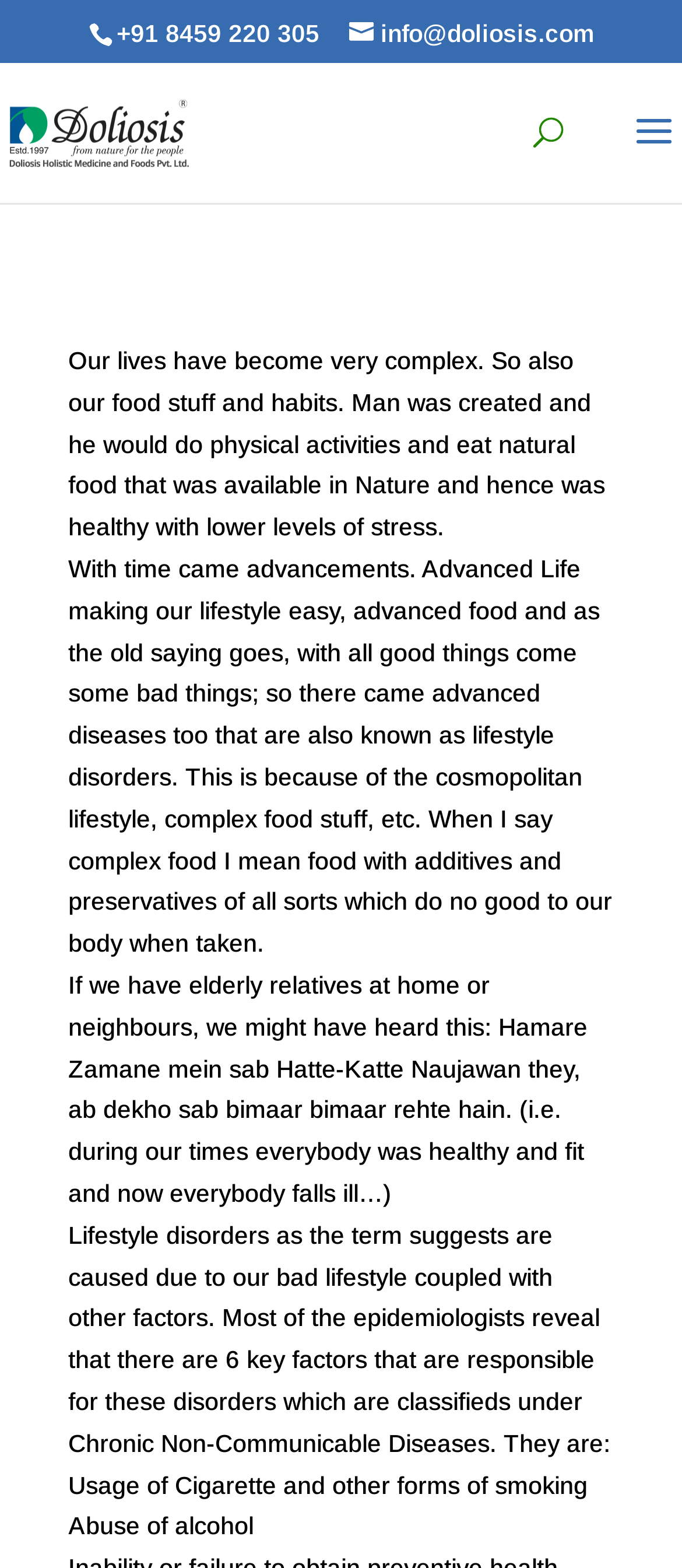Using details from the image, please answer the following question comprehensively:
What is the phone number on the webpage?

The phone number can be found at the top of the webpage, on the left side, in a static text element with a bounding box of [0.171, 0.012, 0.468, 0.03].